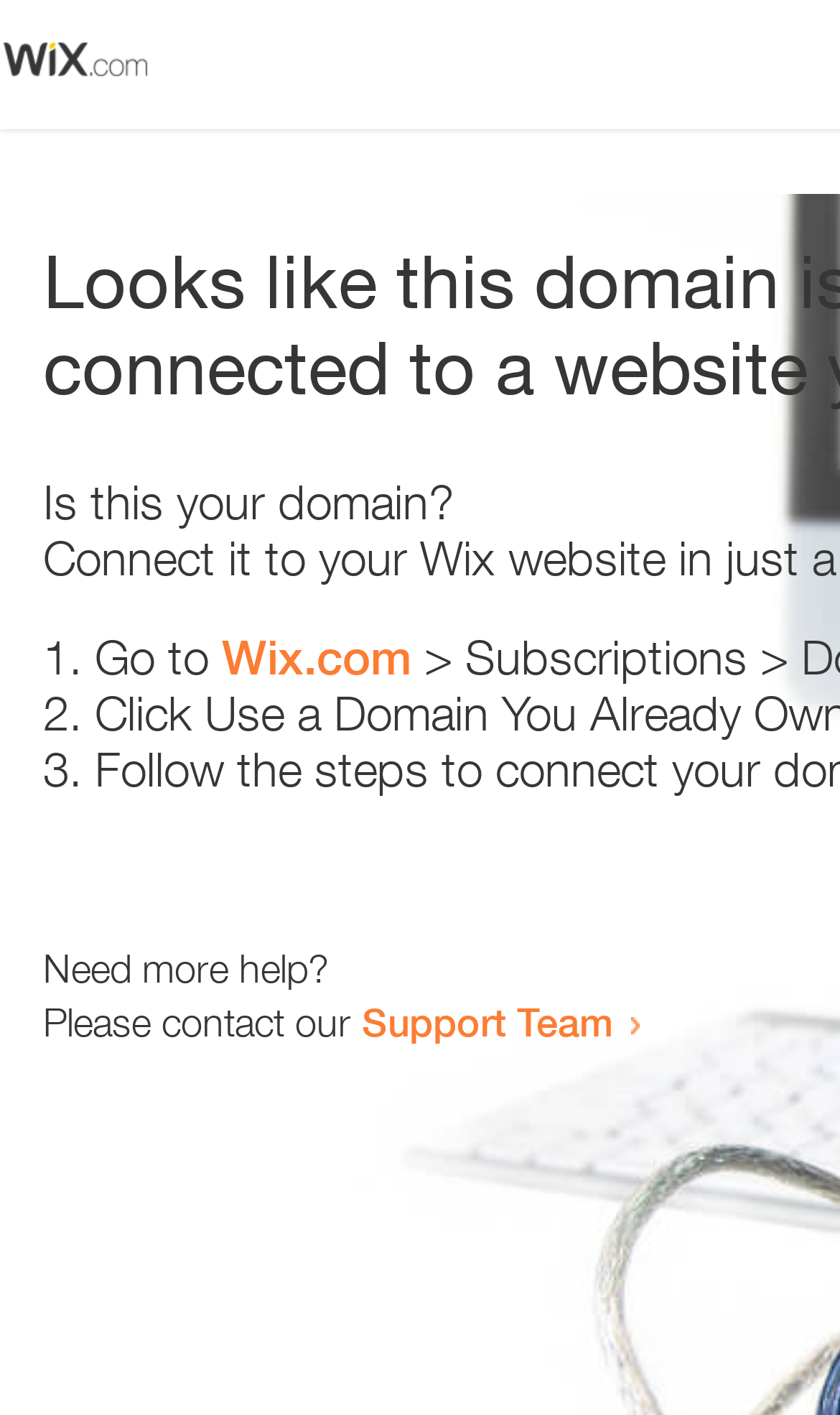Extract the bounding box coordinates of the UI element described by: "Wix.com". The coordinates should include four float numbers ranging from 0 to 1, e.g., [left, top, right, bottom].

[0.264, 0.445, 0.49, 0.484]